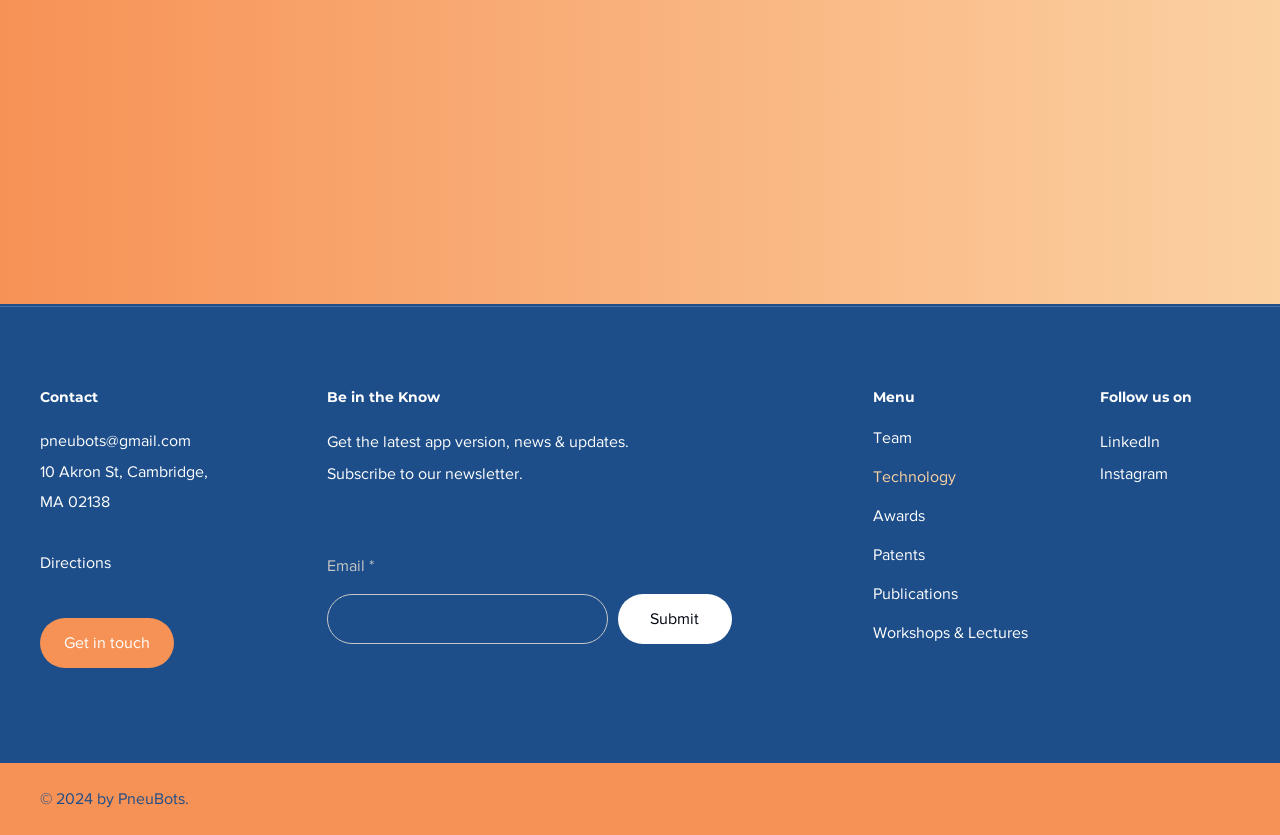What is the email address to contact?
Using the information presented in the image, please offer a detailed response to the question.

I found the email address by looking at the link element with the text 'pneubots@gmail.com' which is located at the top left section of the webpage.